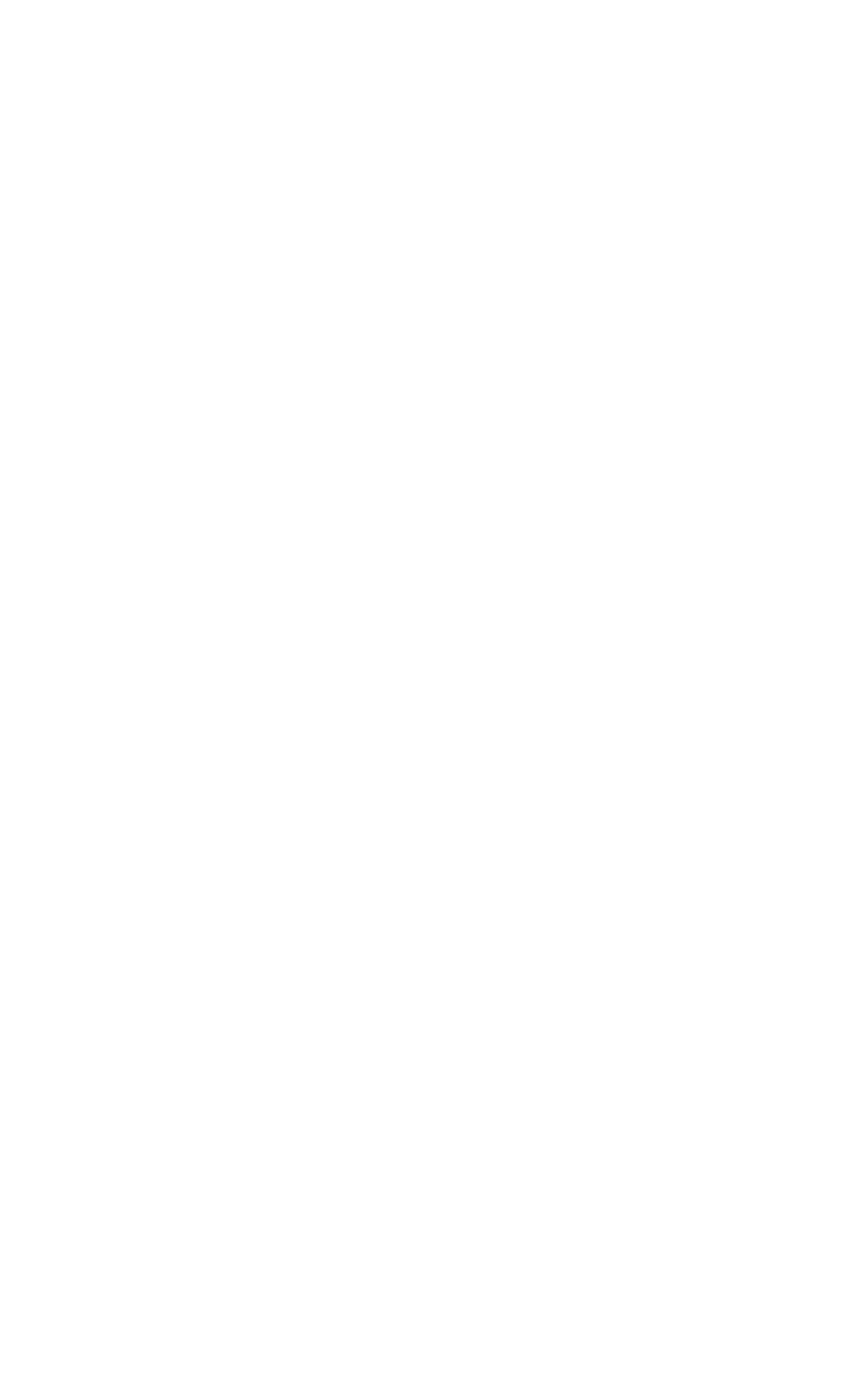What is the category of the articles on this page?
We need a detailed and meticulous answer to the question.

Each article on the page has a category label 'News & Insights', which suggests that the articles are categorized under news and insights related to recruitment and talent management.